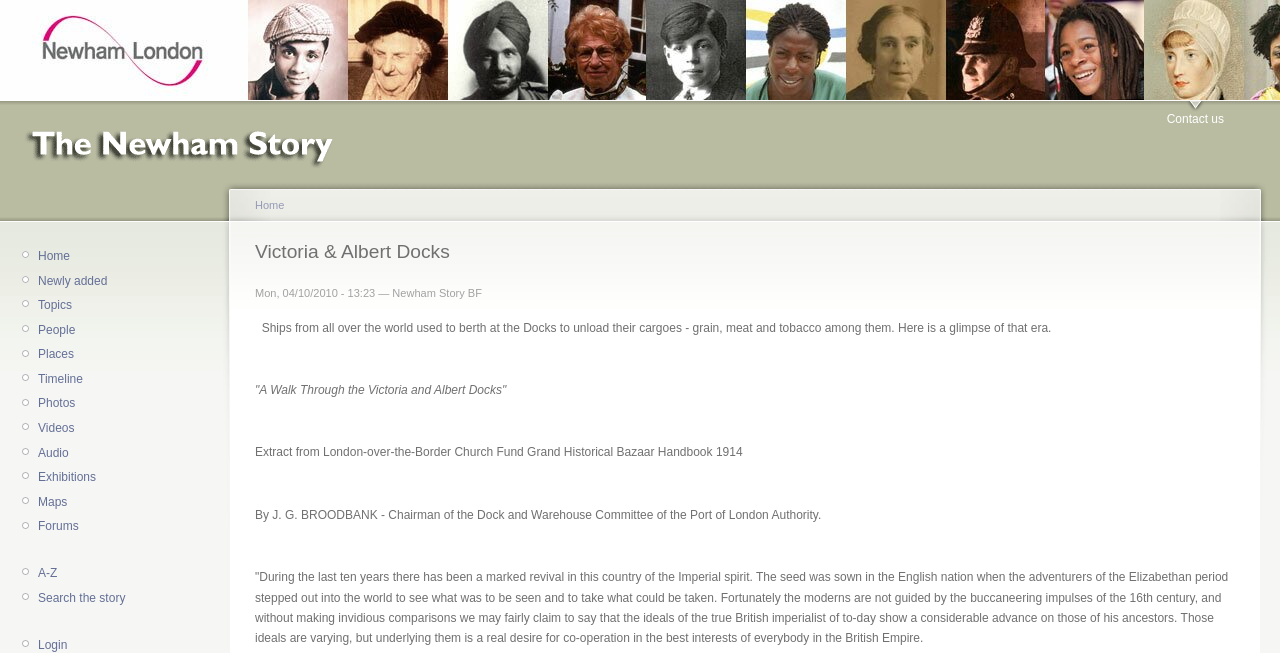What is the date mentioned in the webpage?
Please answer the question with a detailed and comprehensive explanation.

The StaticText element with the text 'Mon, 04/10/2010 - 13:23 — Newham Story BF' indicates that the webpage mentions a specific date, which is 04/10/2010.